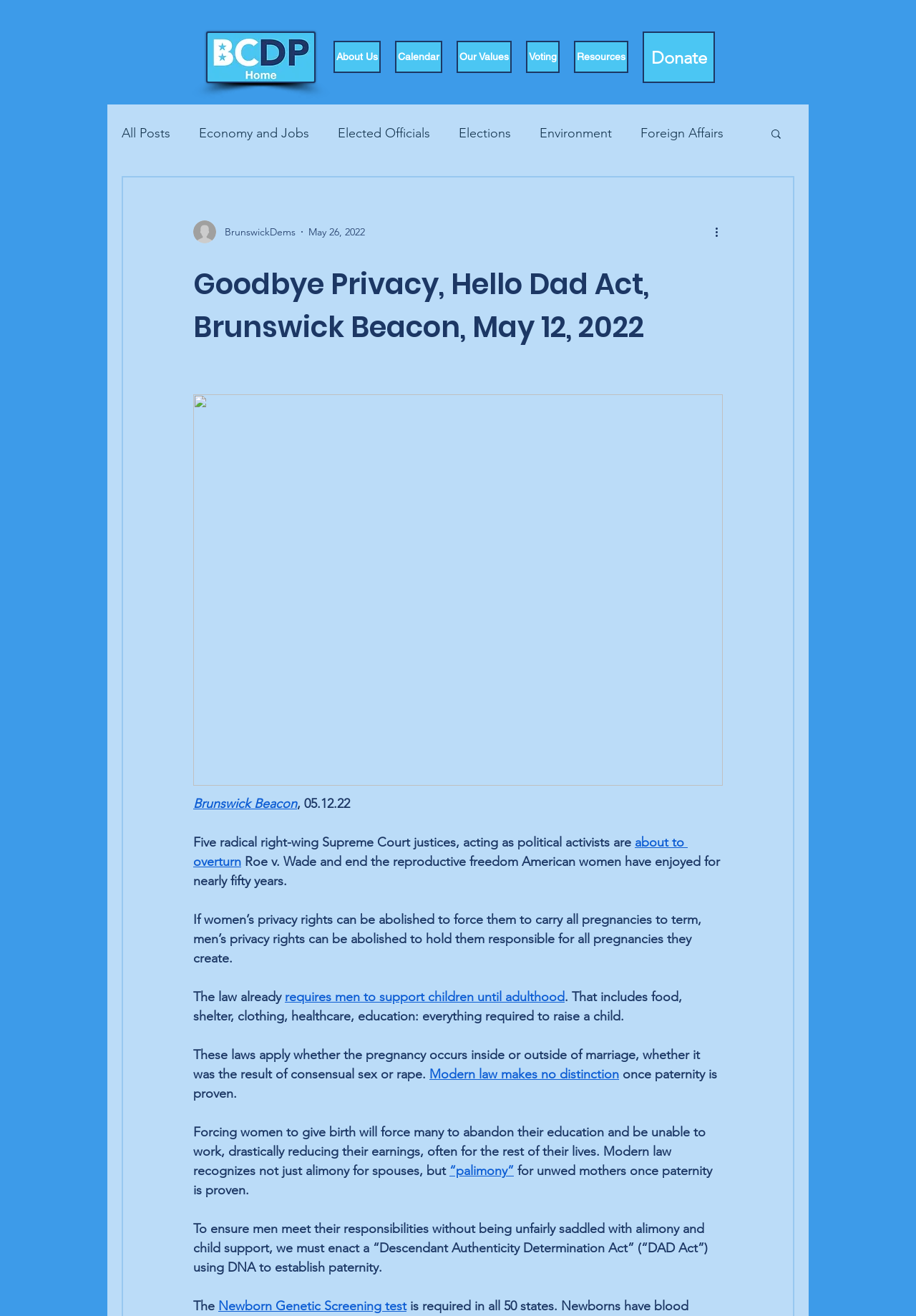Carefully examine the image and provide an in-depth answer to the question: What is the logo of the website?

The logo of the website is located at the top left corner of the webpage, and it is an image with the filename 'BCDP-web-logo.jpg'.